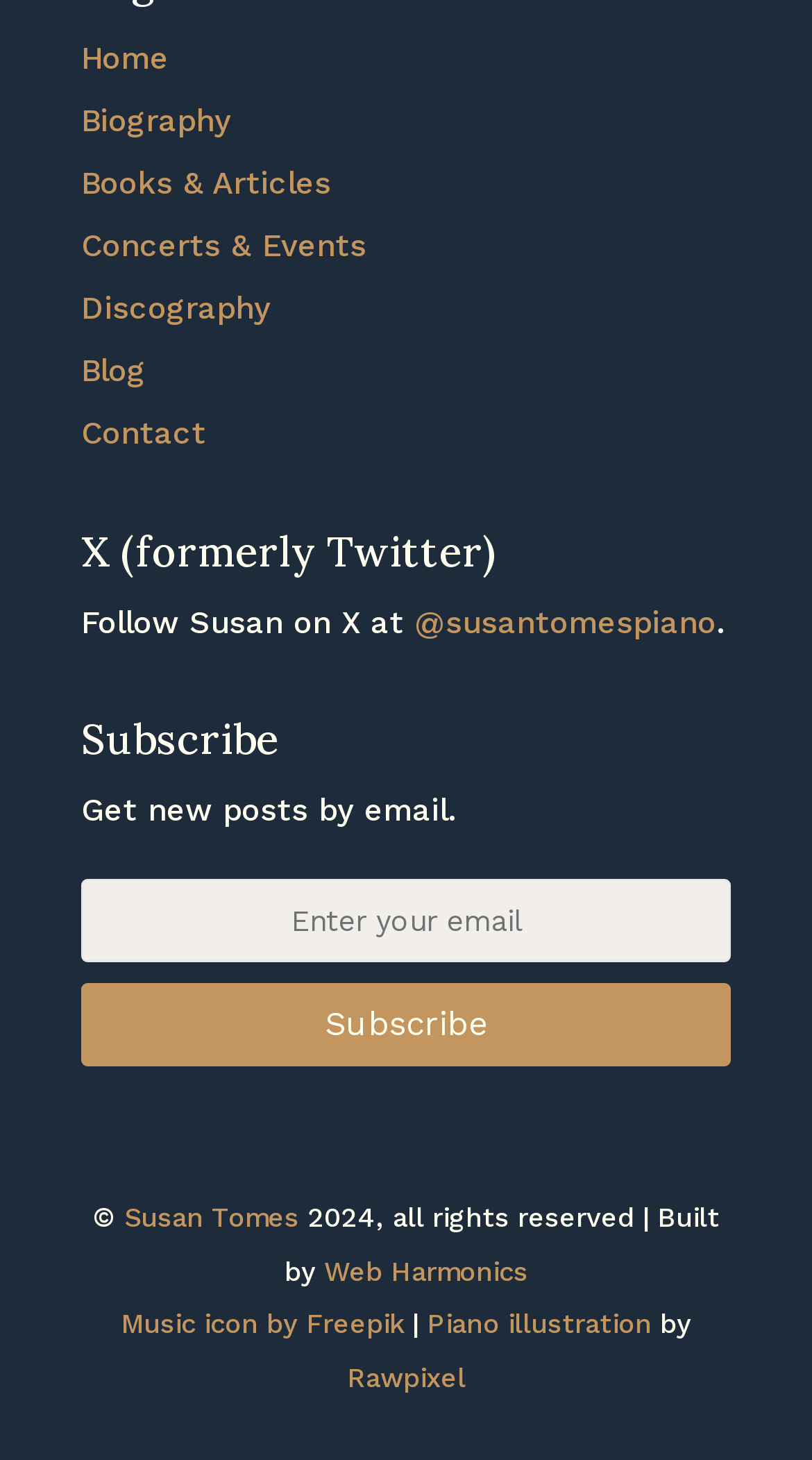Identify the bounding box of the UI component described as: "Discography".

[0.1, 0.199, 0.333, 0.224]